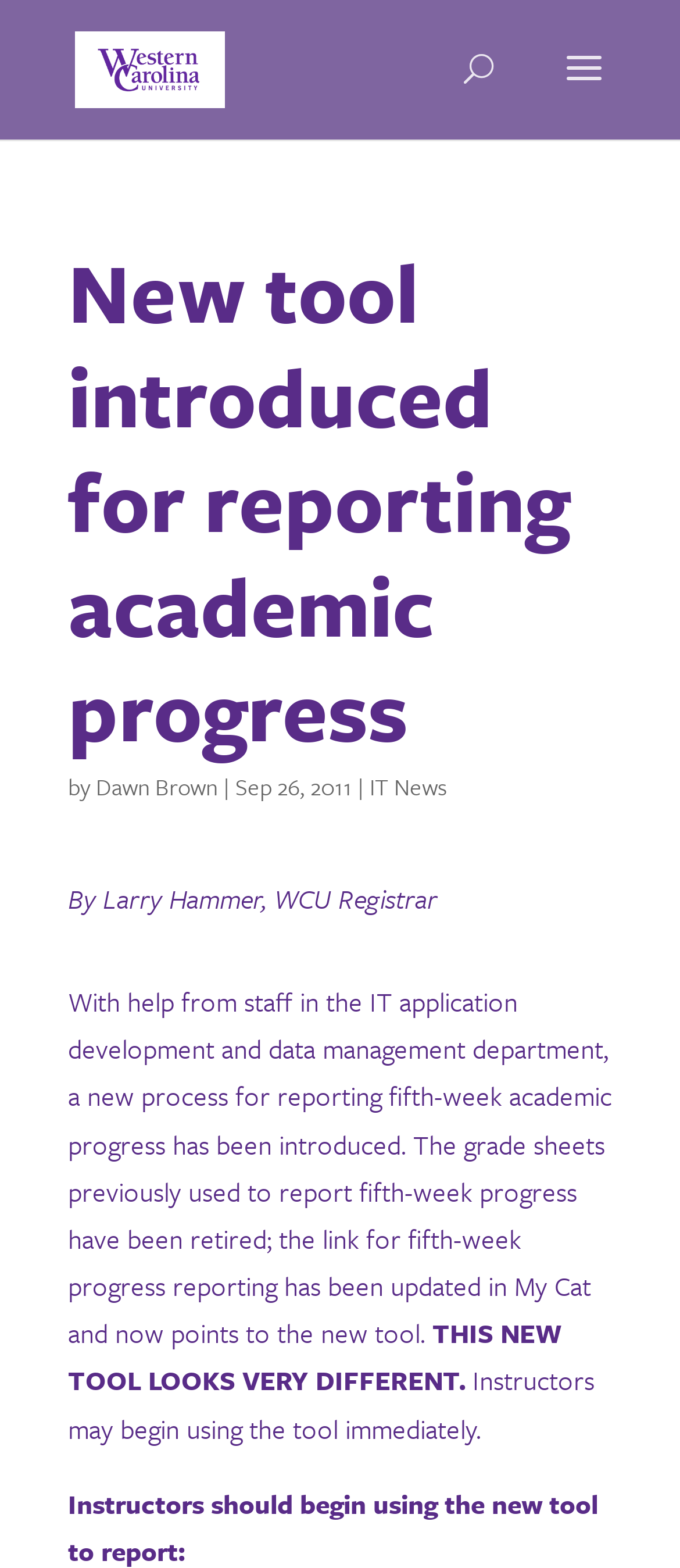Identify the main heading of the webpage and provide its text content.

New tool introduced for reporting academic progress